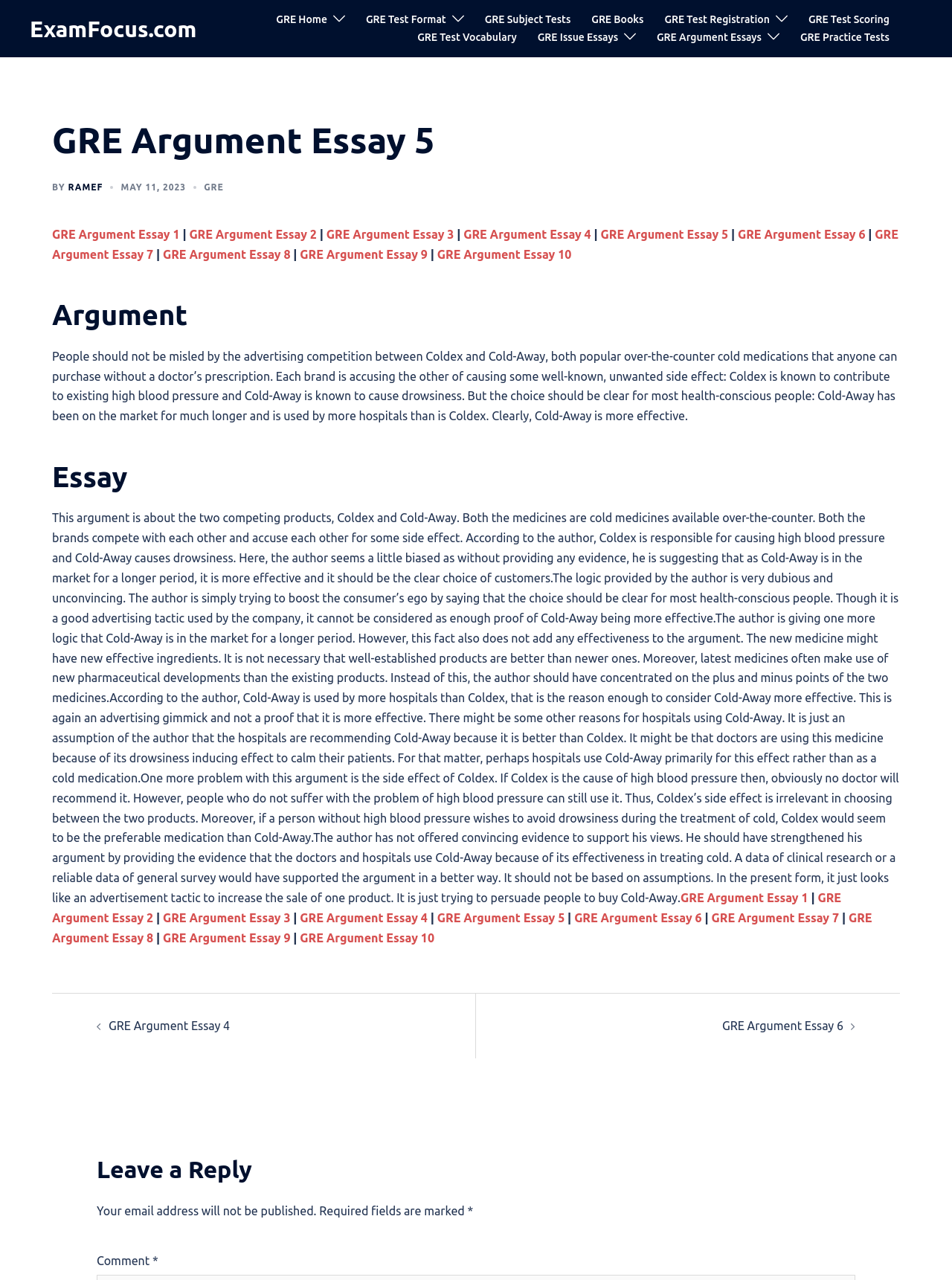What is the purpose of the essay?
Could you give a comprehensive explanation in response to this question?

The purpose of the essay is to argue which cold medication, Coldex or Cold-Away, is more effective, and to provide evidence to support the author's claim.